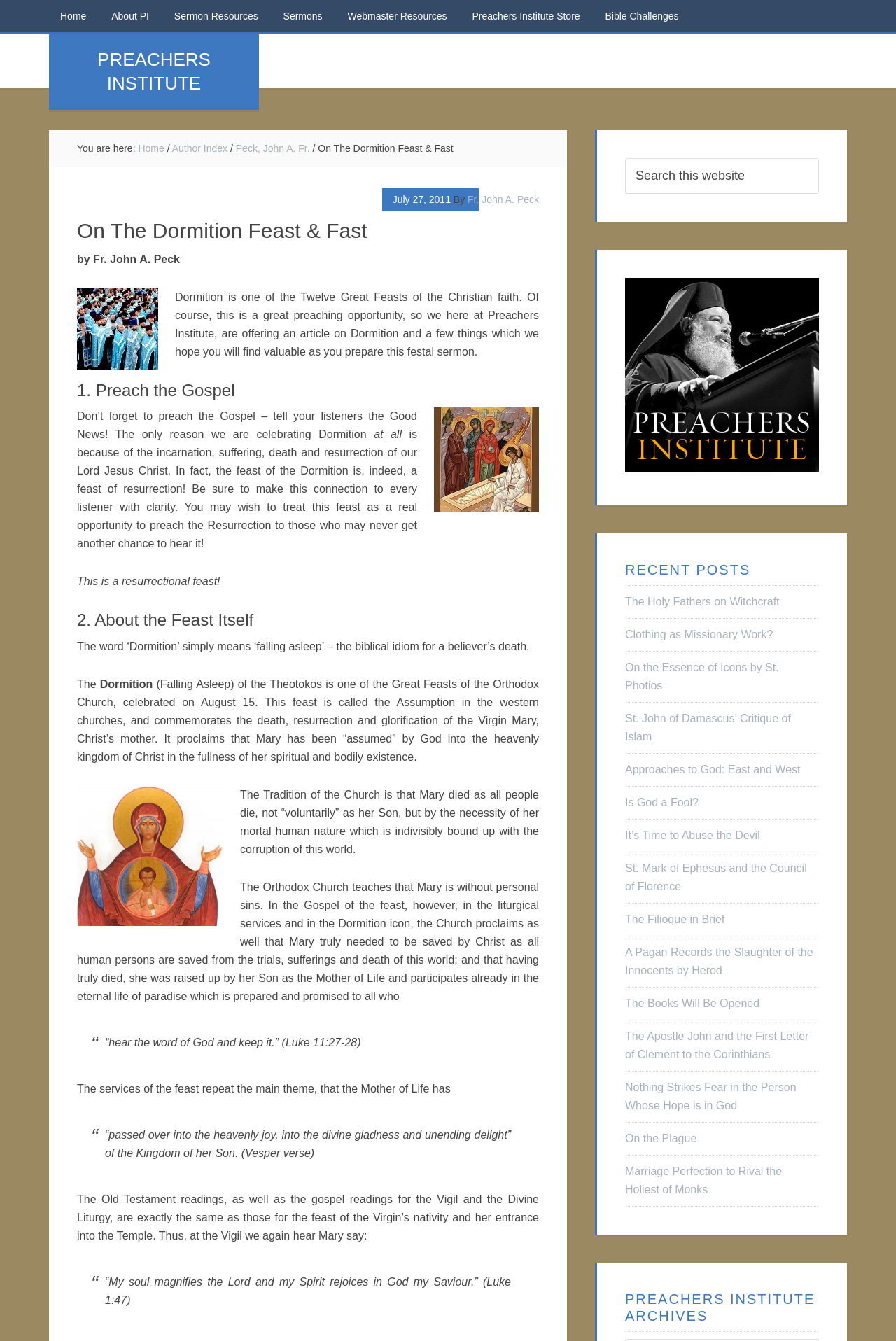Please pinpoint the bounding box coordinates for the region I should click to adhere to this instruction: "Search this website".

[0.698, 0.118, 0.914, 0.145]